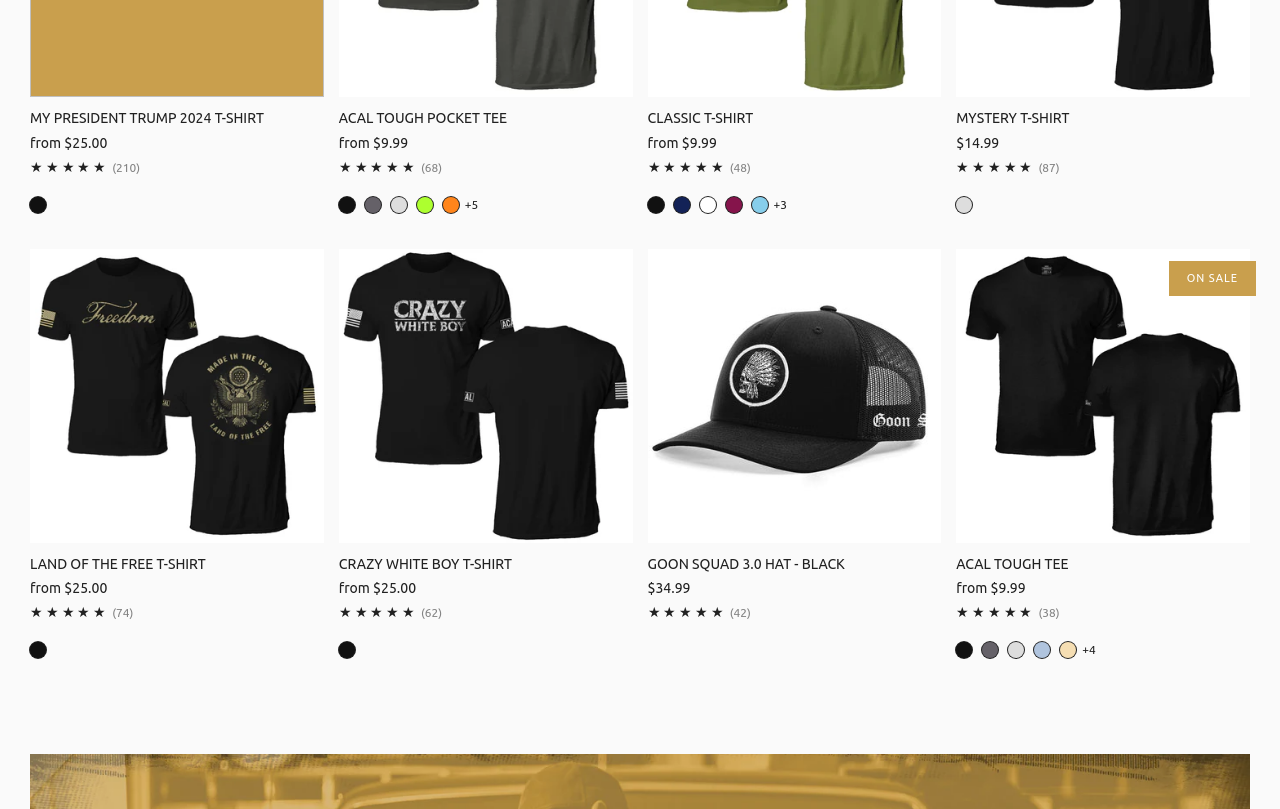Please give a short response to the question using one word or a phrase:
How many products have a rating of 4 stars or higher?

2